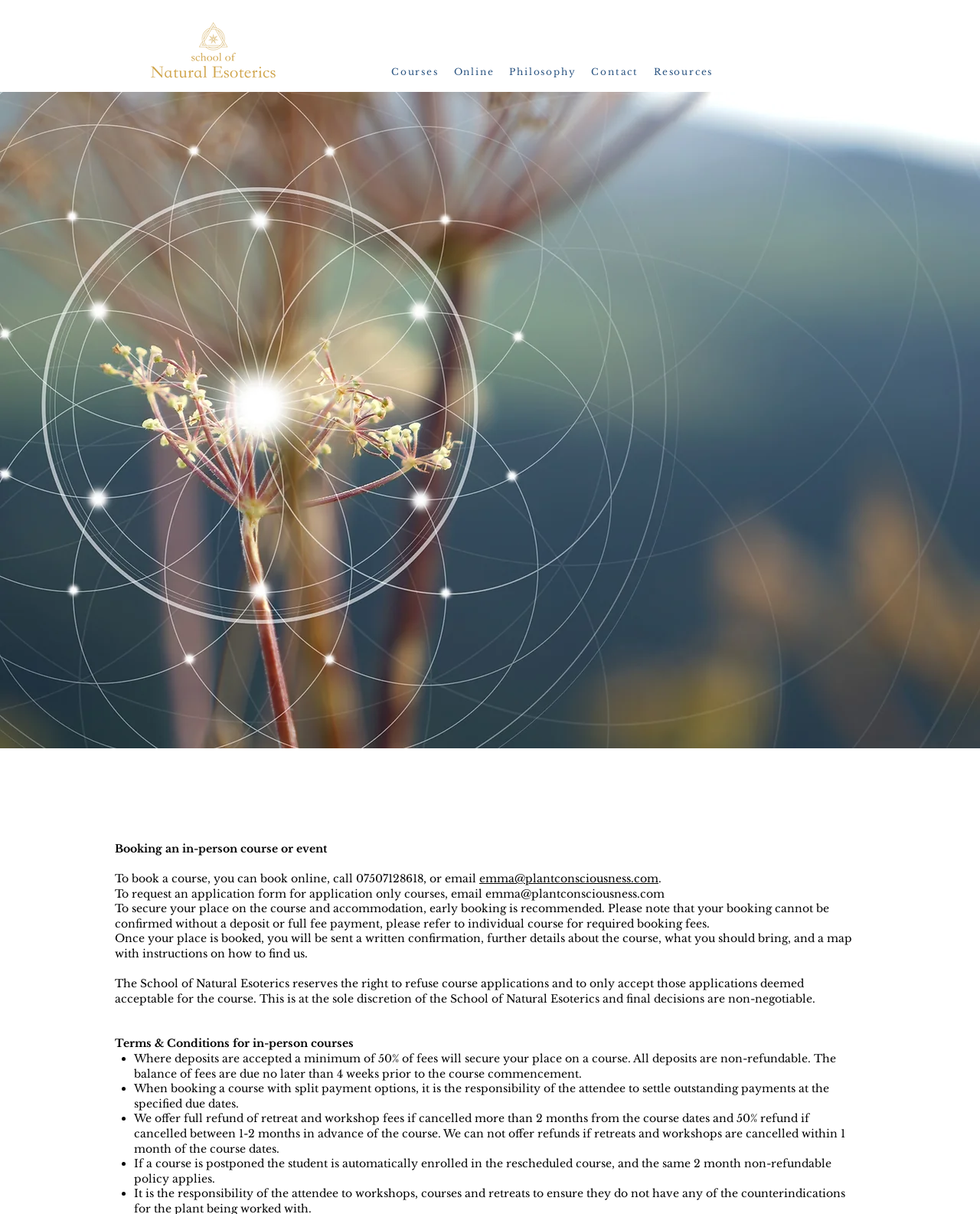What happens if I cancel a course?
Please provide a detailed and comprehensive answer to the question.

The webpage states that if I cancel a course more than 2 months from the course dates, I will receive a full refund of retreat and workshop fees. If I cancel between 1-2 months in advance of the course, I will receive a 50% refund. However, if I cancel within 1 month of the course dates, I will not receive a refund.